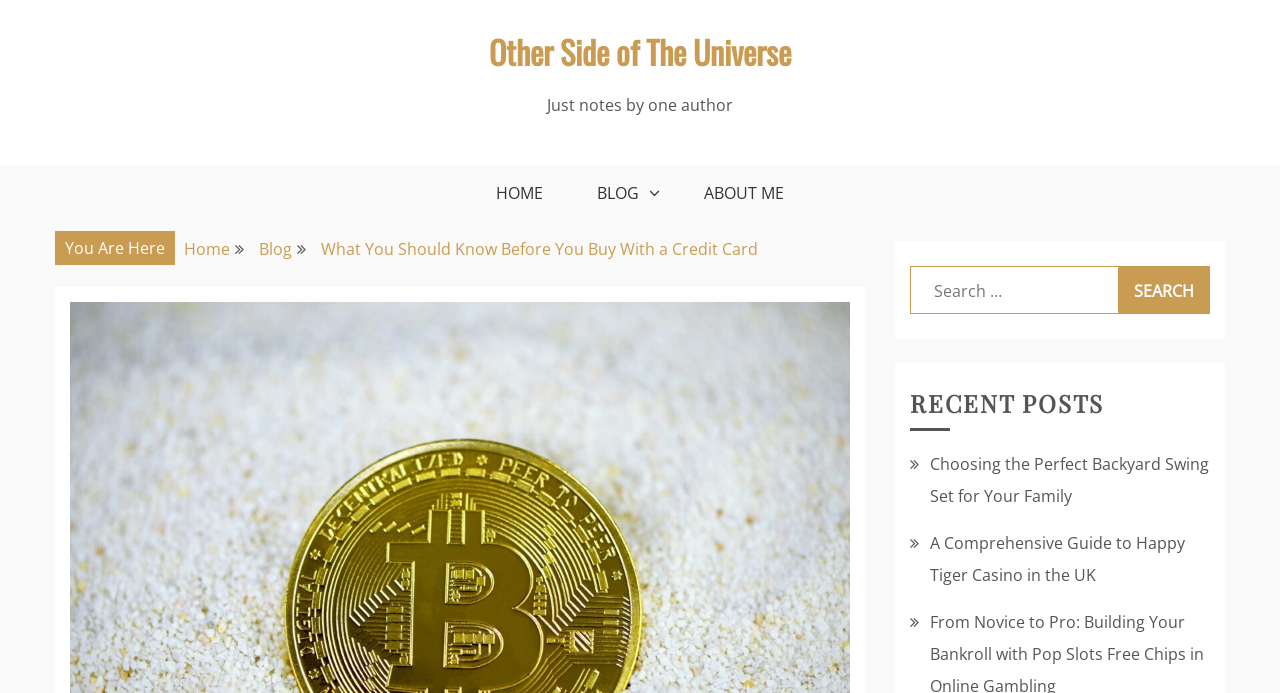Kindly respond to the following question with a single word or a brief phrase: 
How many main sections are there in the webpage?

4